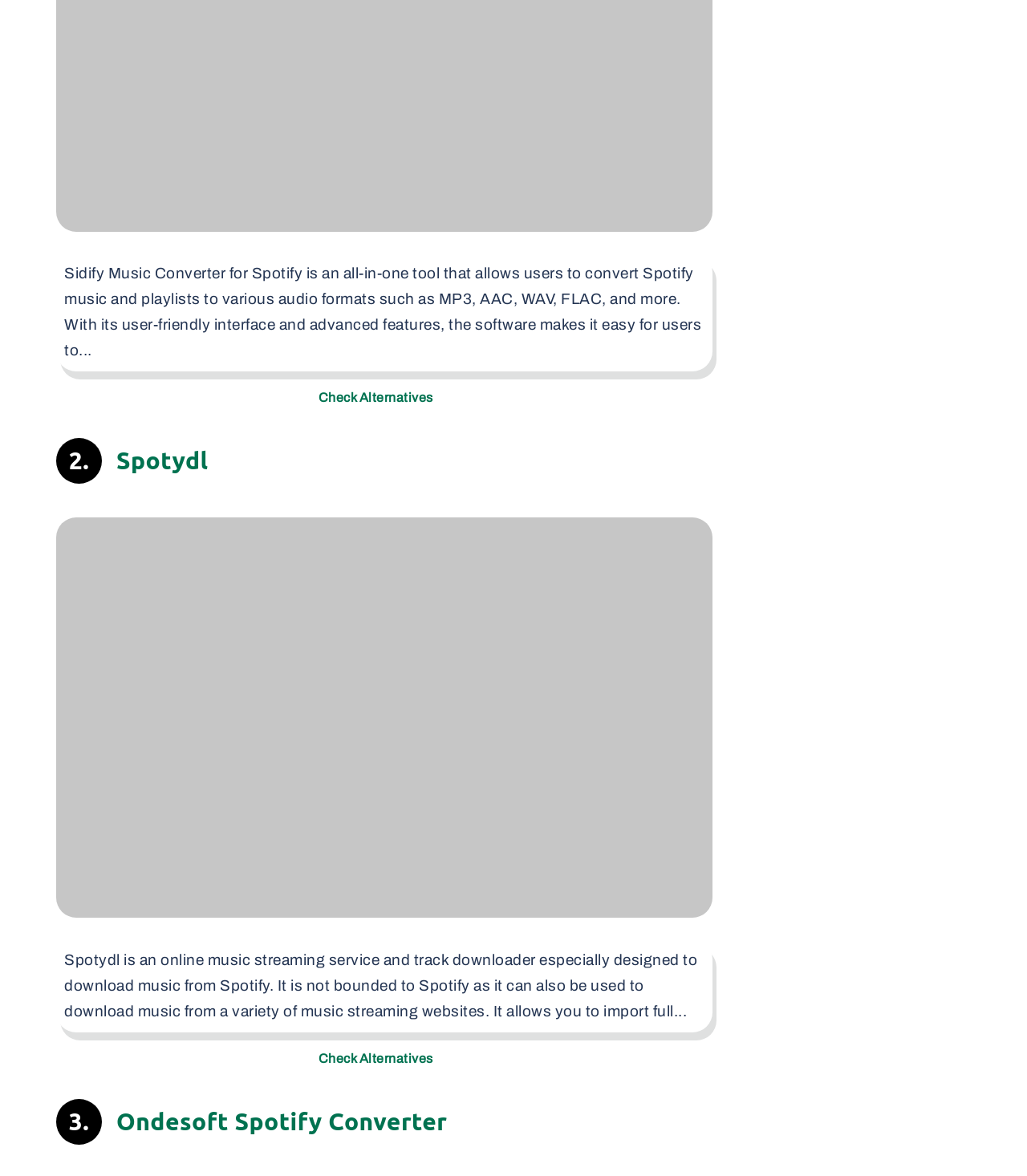What is Spotydl used for?
Utilize the information in the image to give a detailed answer to the question.

As stated on the webpage, Spotydl is an online music streaming service and track downloader, especially designed to download music from Spotify, and it can also be used to download music from a variety of music streaming websites.